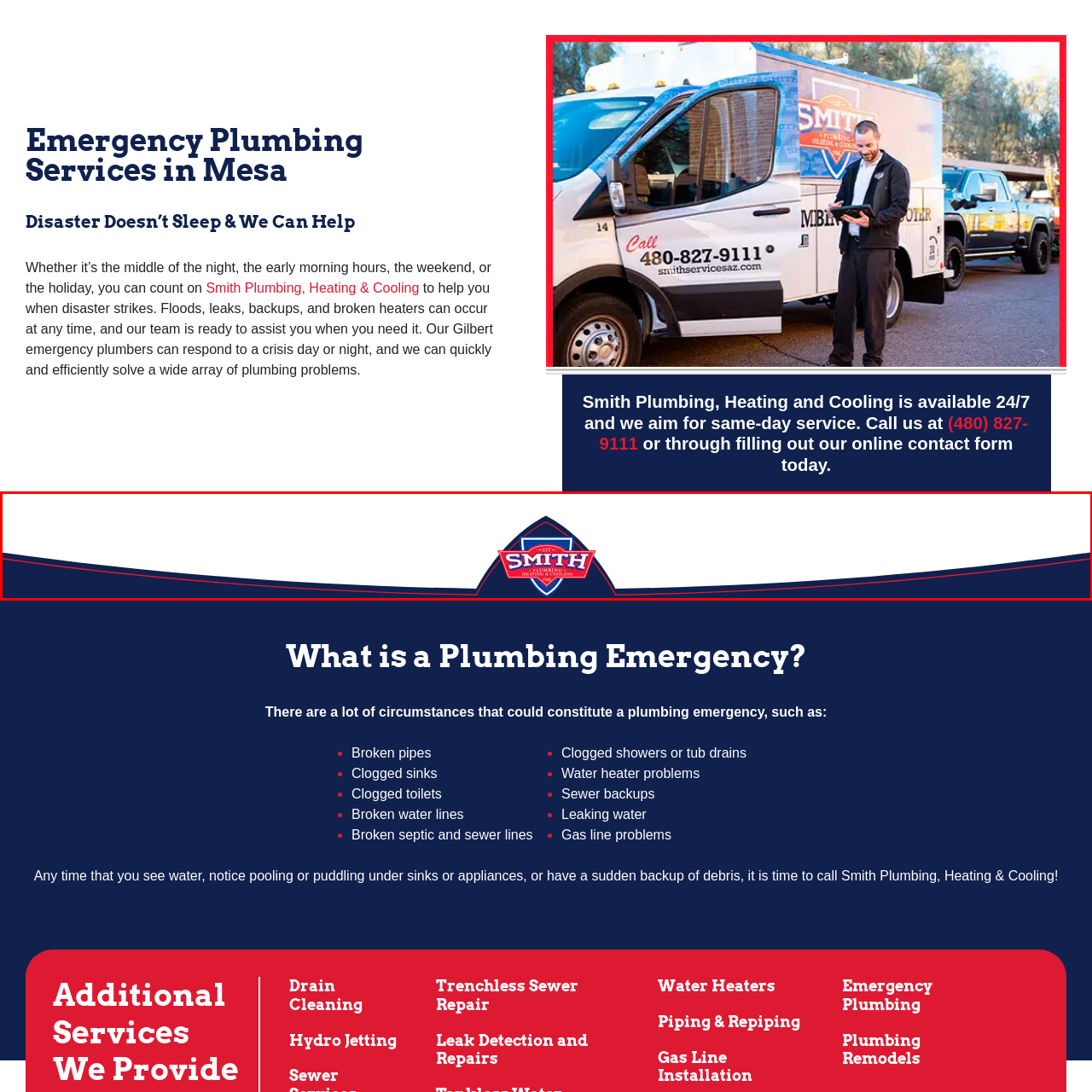Give an in-depth description of the scene depicted in the red-outlined box.

The image features the logo of Smith Plumbing, Heating & Cooling, prominently displayed against a clean, white background. The logo is designed with red, white, and blue colors, reflecting a patriotic theme, and includes a shield-like shape with the word "SMITH" in bold letters at the center. Surrounding the name are decorative elements that enhance its visibility and professionalism. Below the main logo, smaller text identifies the company’s services as "Plumbing & Heating." This image is part of a webpage promoting emergency plumbing services in Mesa, emphasizing the company’s commitment to providing help during plumbing disasters at any time.